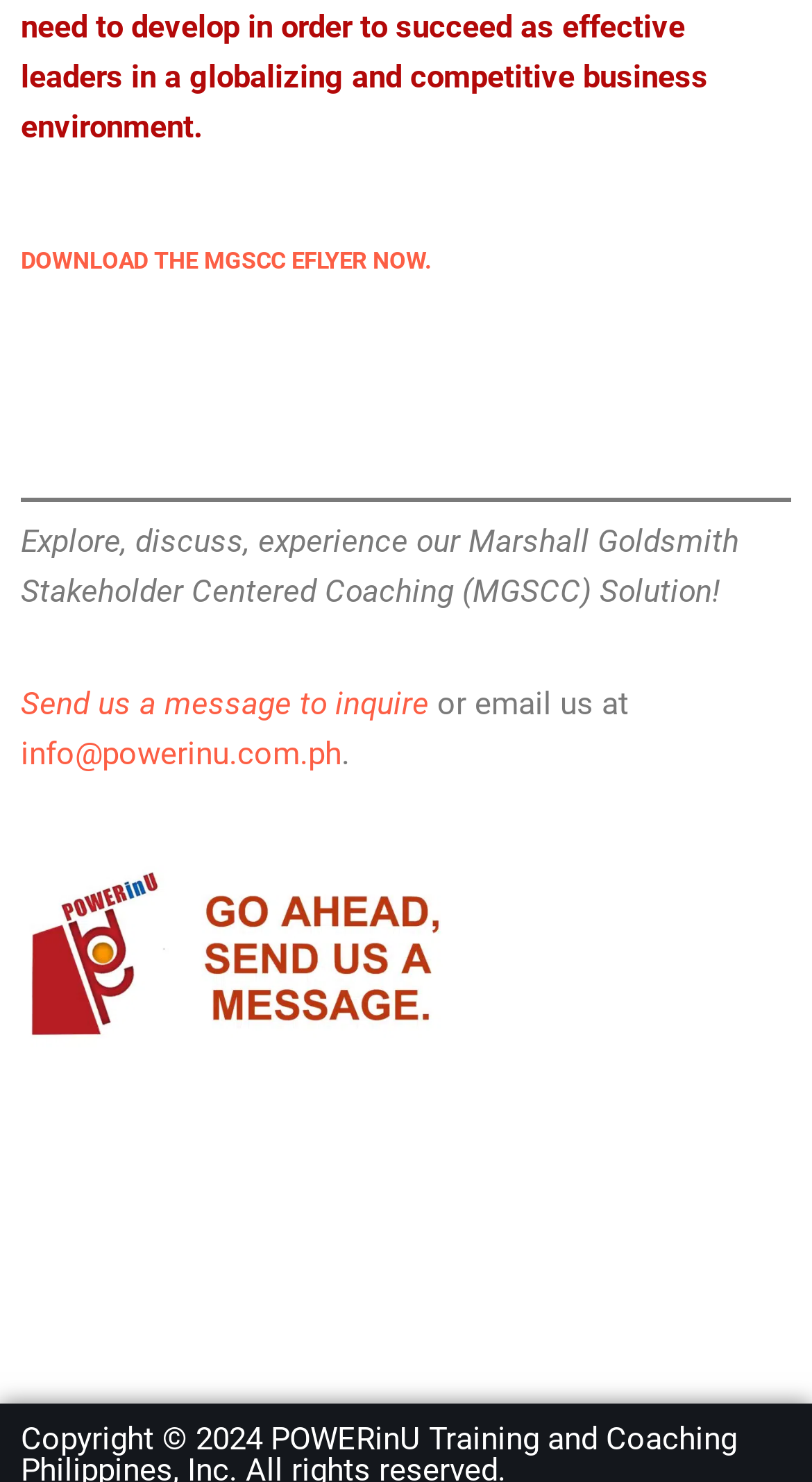Provide the bounding box coordinates in the format (top-left x, top-left y, bottom-right x, bottom-right y). All values are floating point numbers between 0 and 1. Determine the bounding box coordinate of the UI element described as: 323.655.4700

None